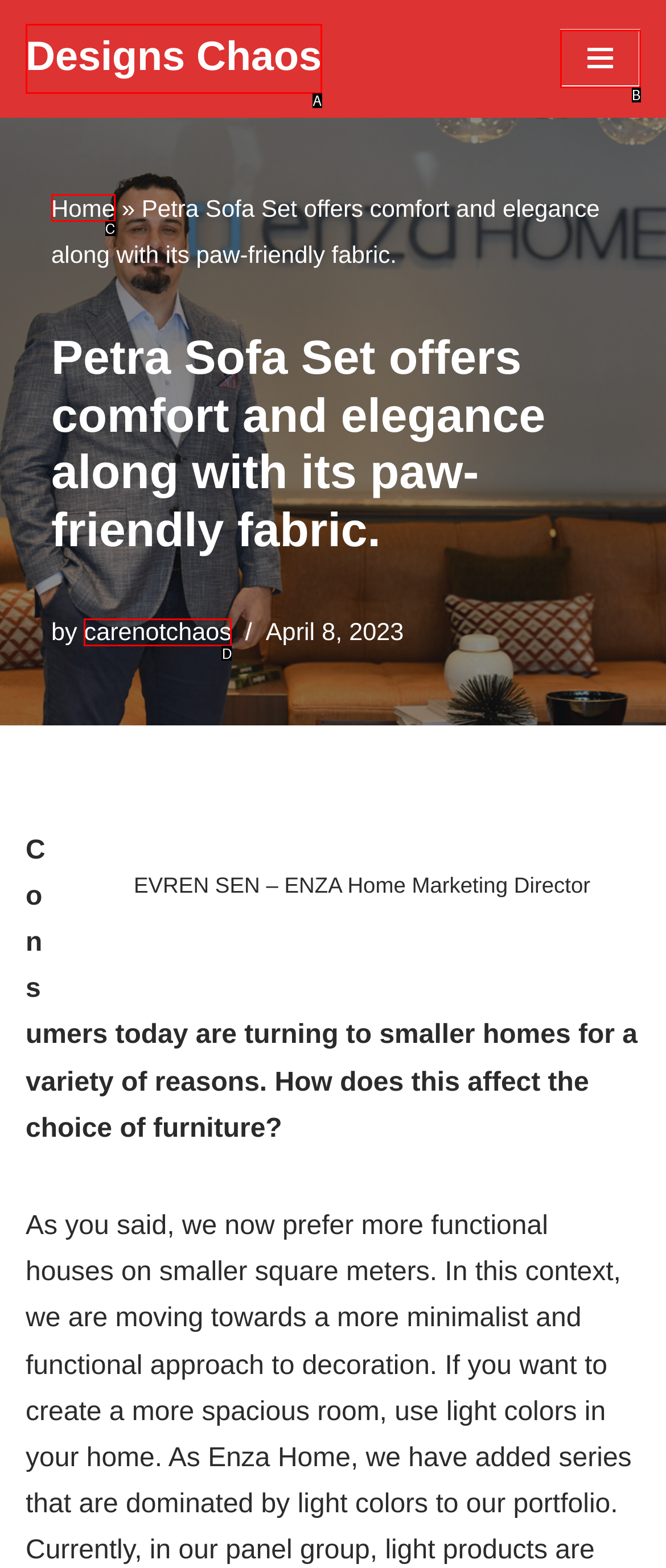Given the description: Designs Chaos
Identify the letter of the matching UI element from the options.

A